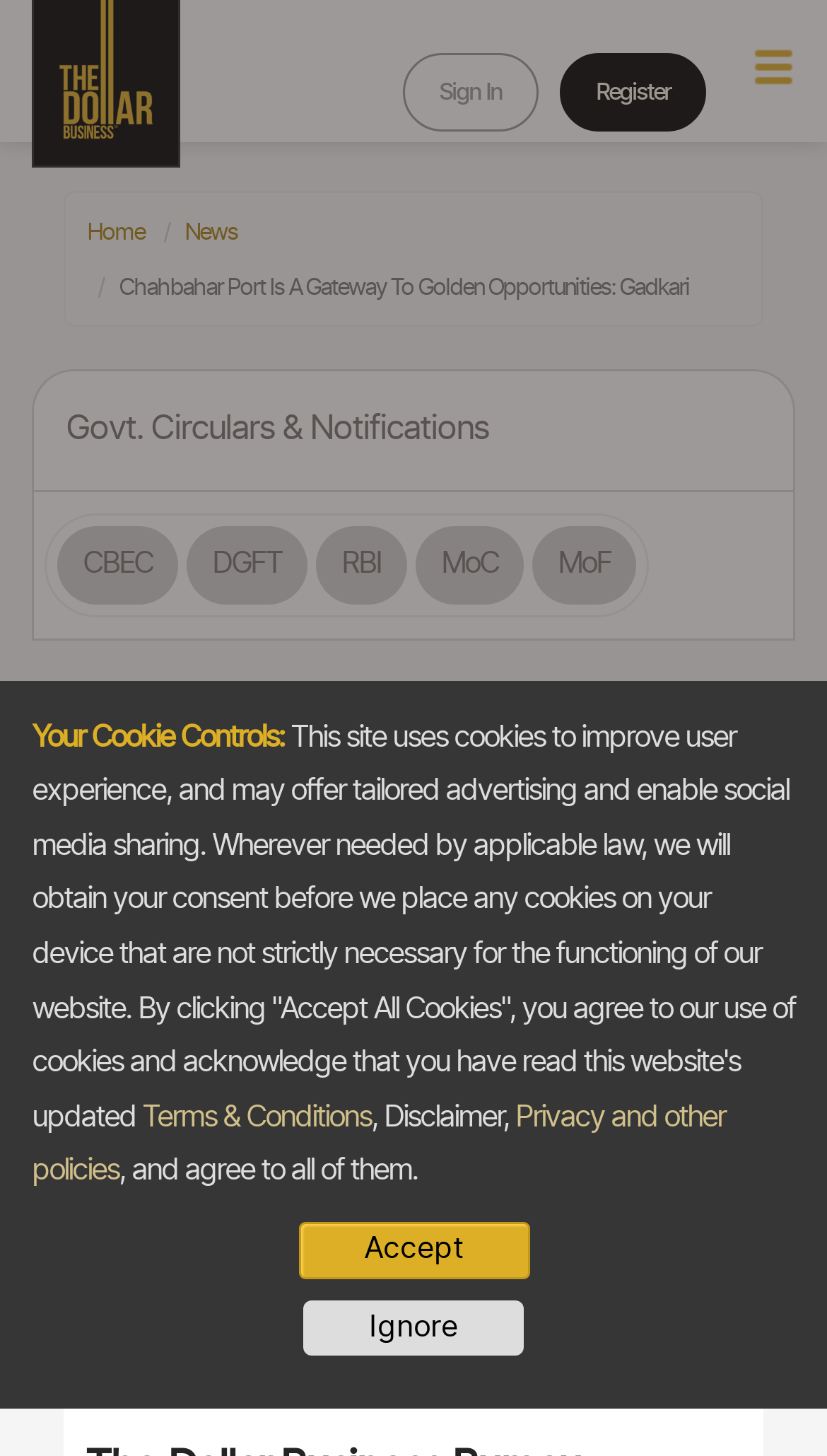Based on the element description "Sign in", predict the bounding box coordinates of the UI element.

[0.487, 0.036, 0.651, 0.09]